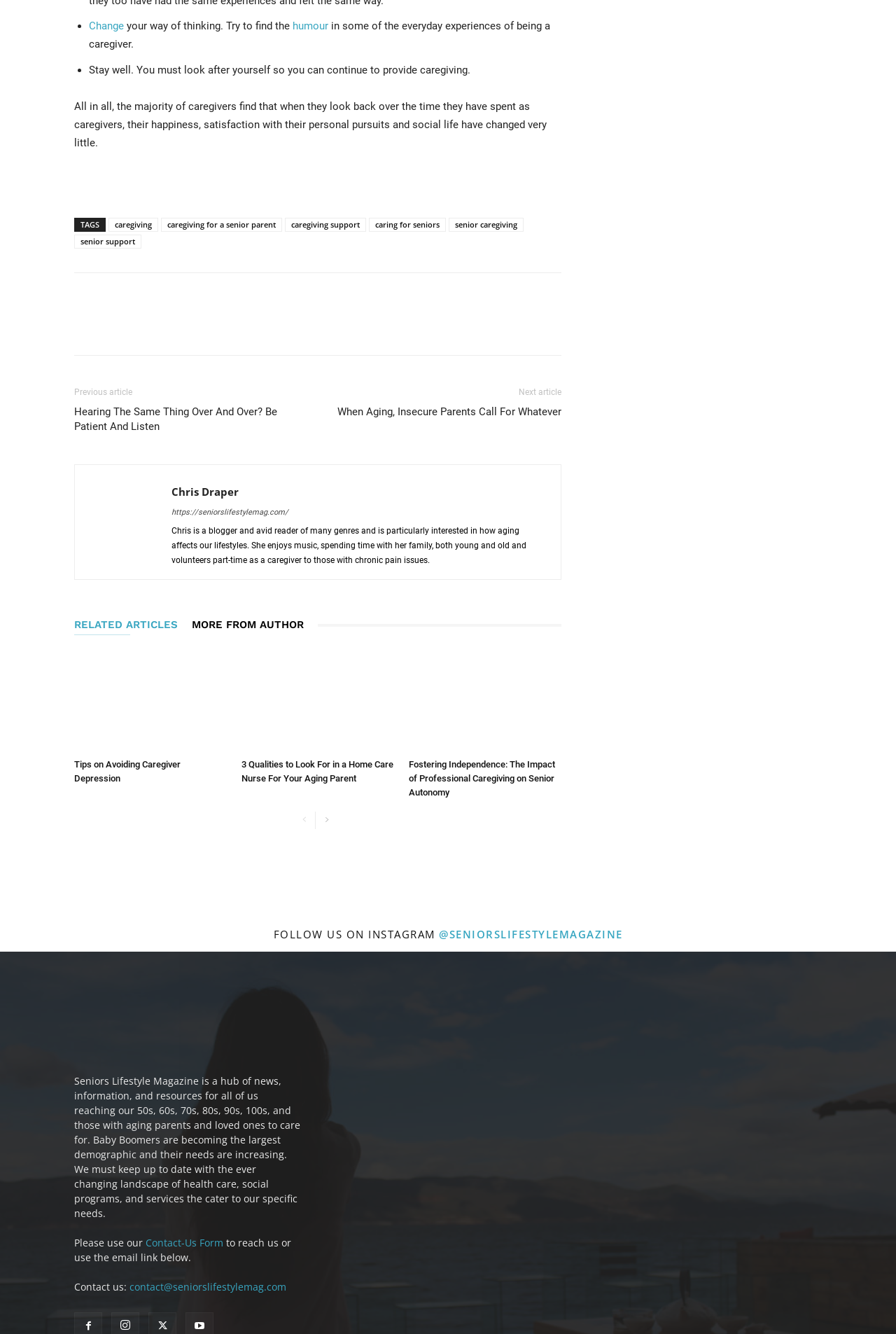With reference to the screenshot, provide a detailed response to the question below:
What are the tags related to the article?

In the footer section of the webpage, I found a list of tags related to the article, including 'caregiving', 'caregiving for a senior parent', 'caregiving support', and others.